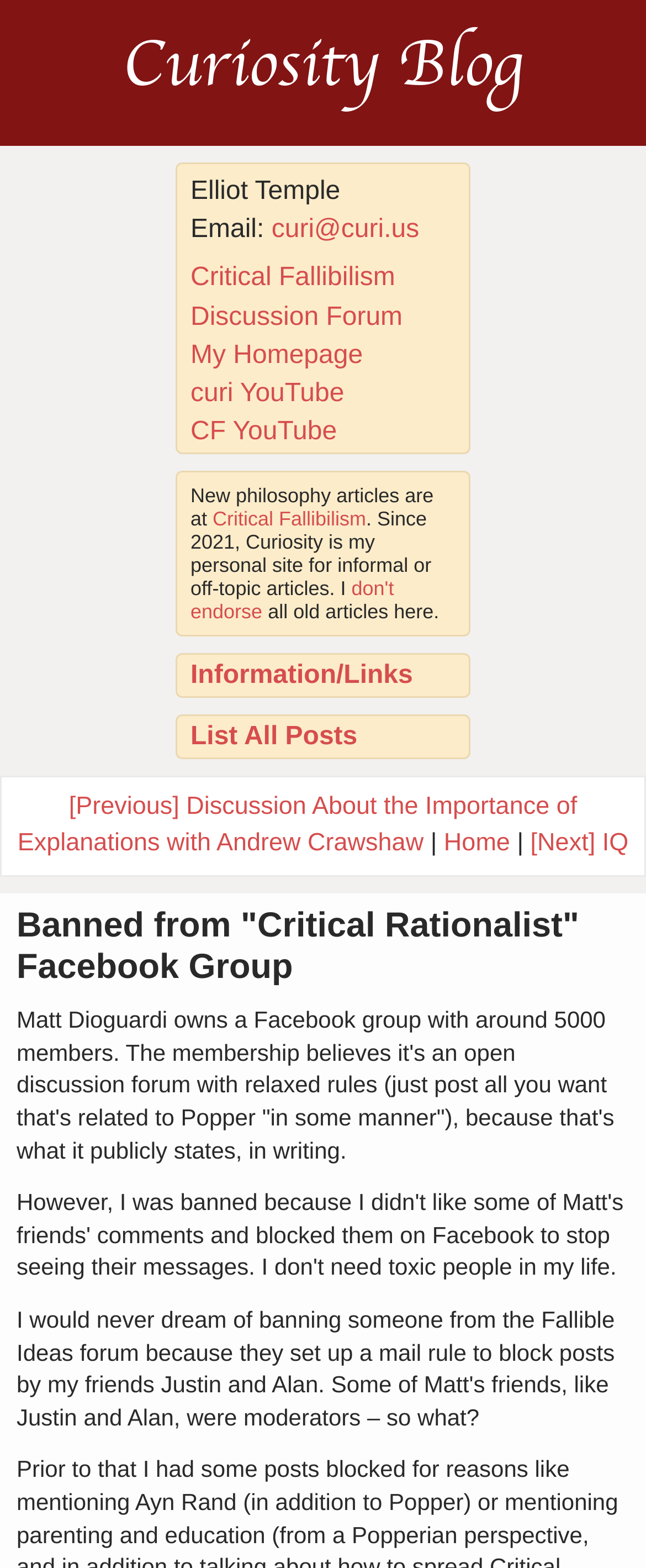What is the name of the Facebook group mentioned in the article?
Look at the image and respond with a one-word or short phrase answer.

Critical Rationalist